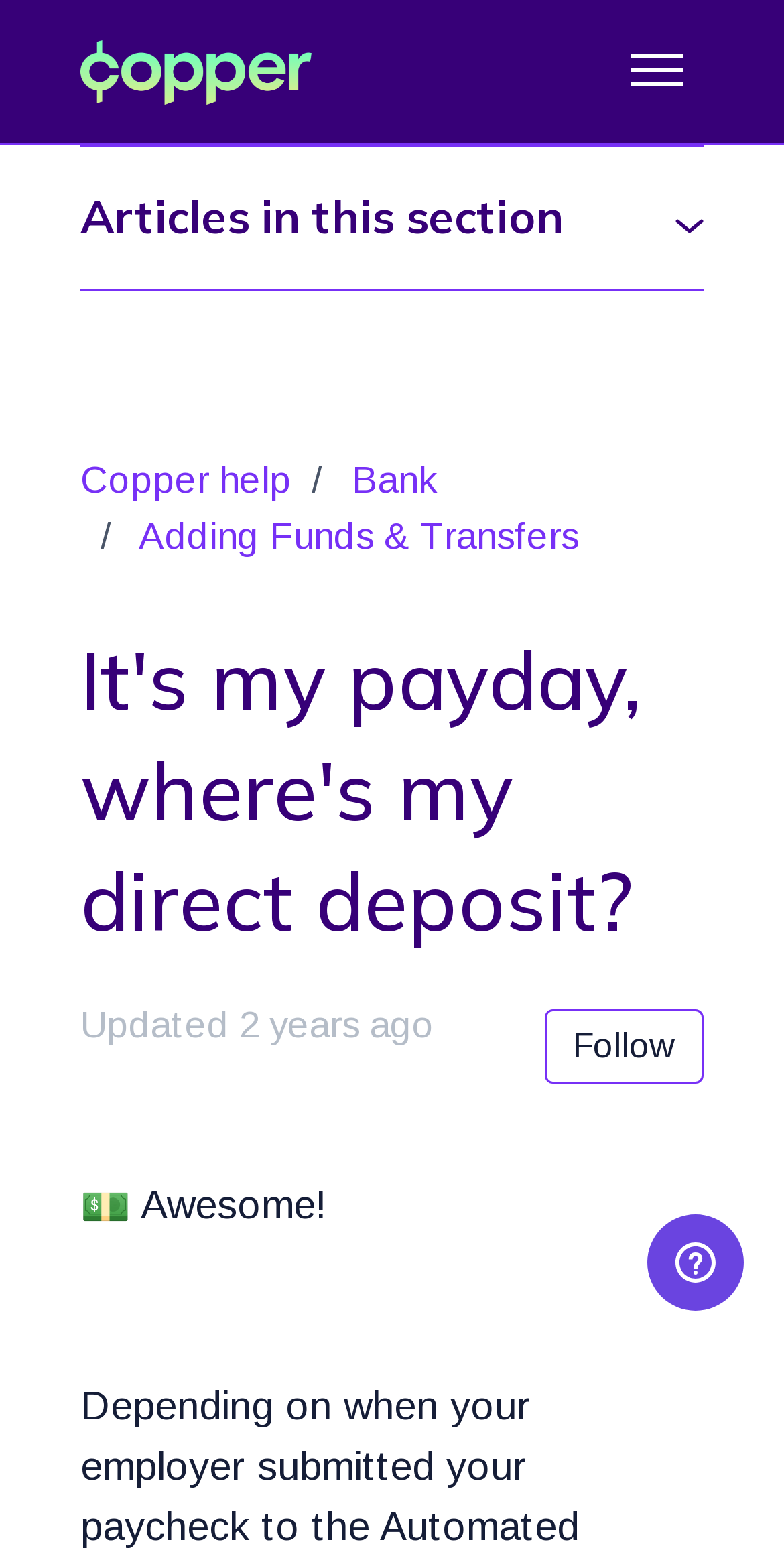What is the topic of this help article?
By examining the image, provide a one-word or phrase answer.

Direct Deposit